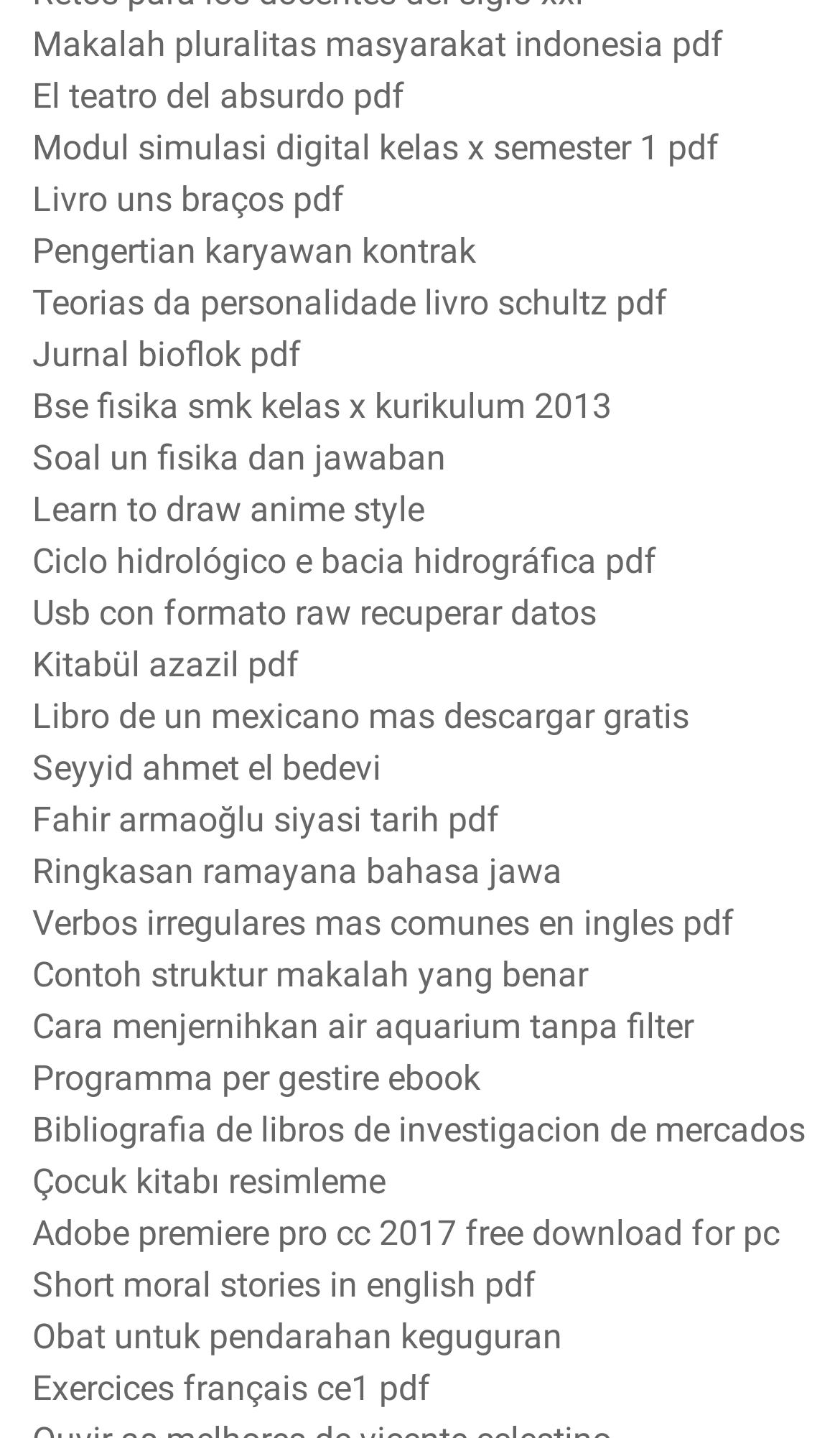What is the subject of the 20th link?
Please provide a single word or phrase answer based on the image.

Physics